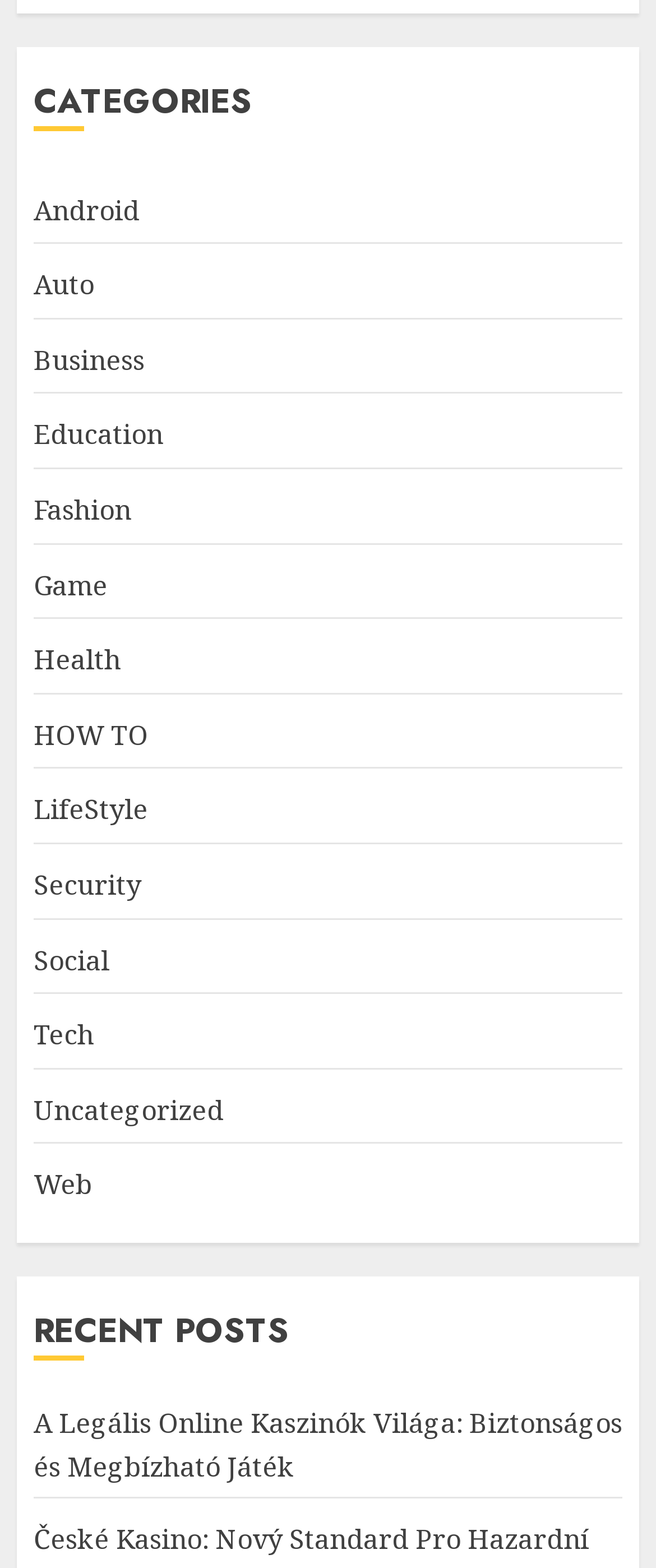Please find and report the bounding box coordinates of the element to click in order to perform the following action: "Browse Tech category". The coordinates should be expressed as four float numbers between 0 and 1, in the format [left, top, right, bottom].

[0.051, 0.647, 0.144, 0.675]